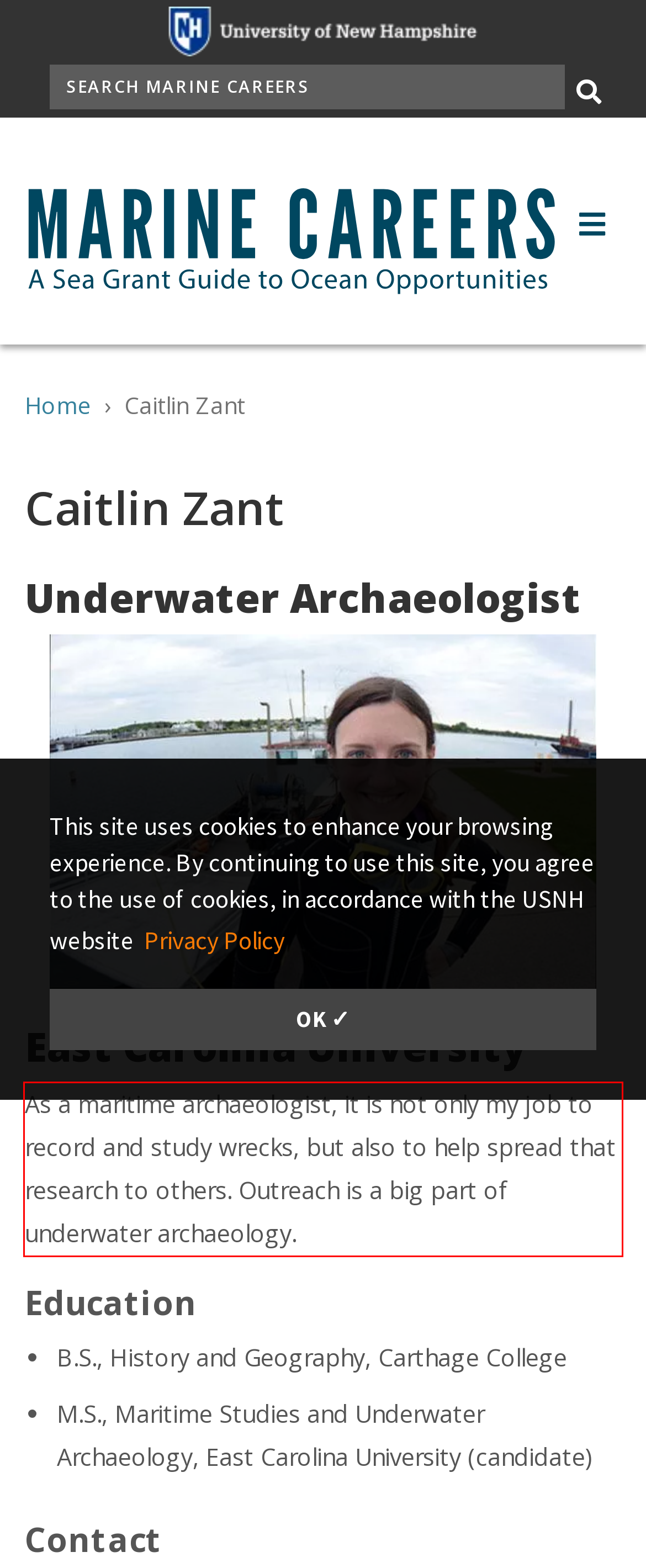Using the webpage screenshot, recognize and capture the text within the red bounding box.

As a maritime archaeologist, it is not only my job to record and study wrecks, but also to help spread that research to others. Outreach is a big part of underwater archaeology.